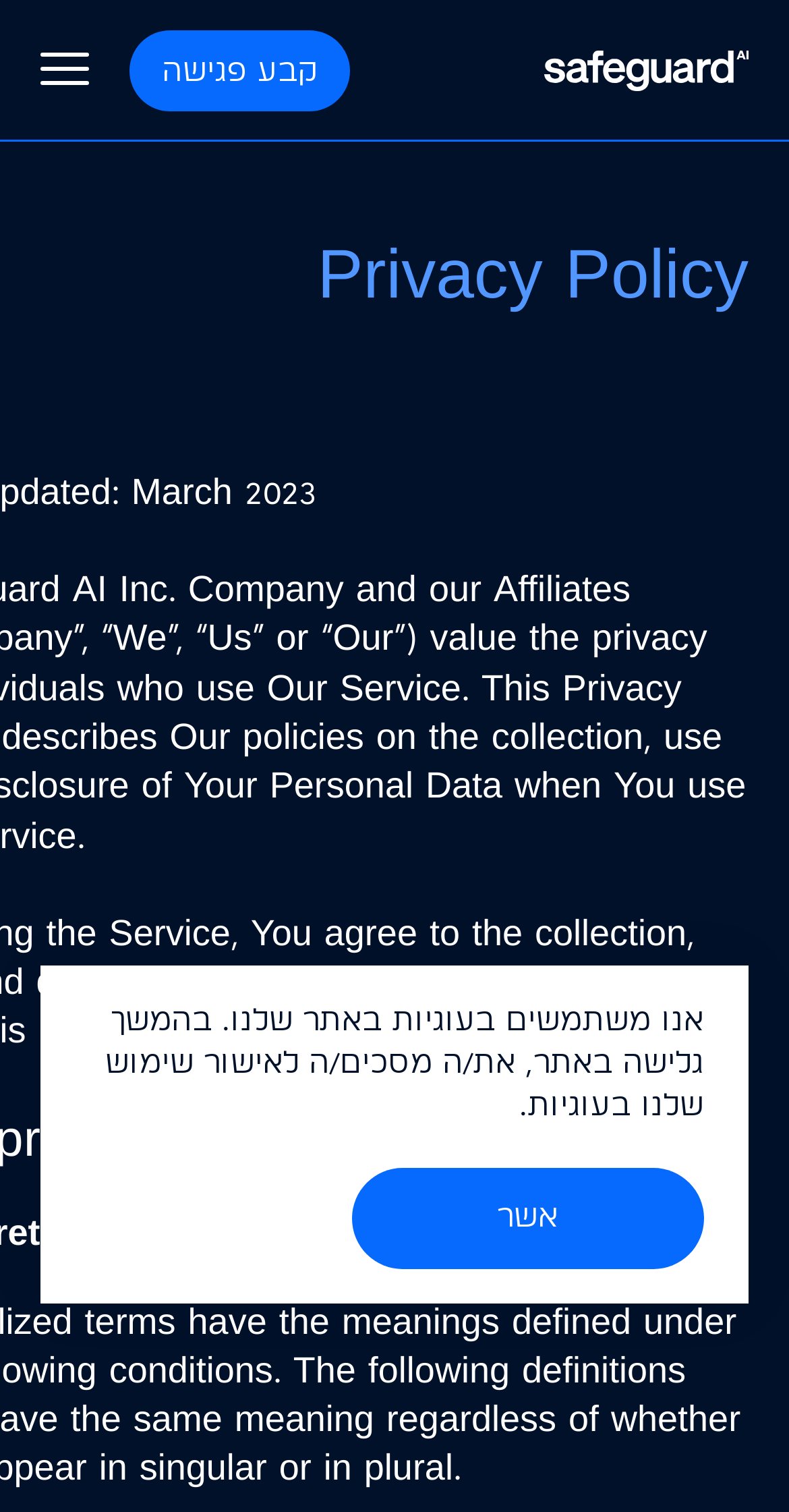Please identify the bounding box coordinates of the element's region that should be clicked to execute the following instruction: "Agree to the terms". The bounding box coordinates must be four float numbers between 0 and 1, i.e., [left, top, right, bottom].

[0.445, 0.772, 0.891, 0.839]